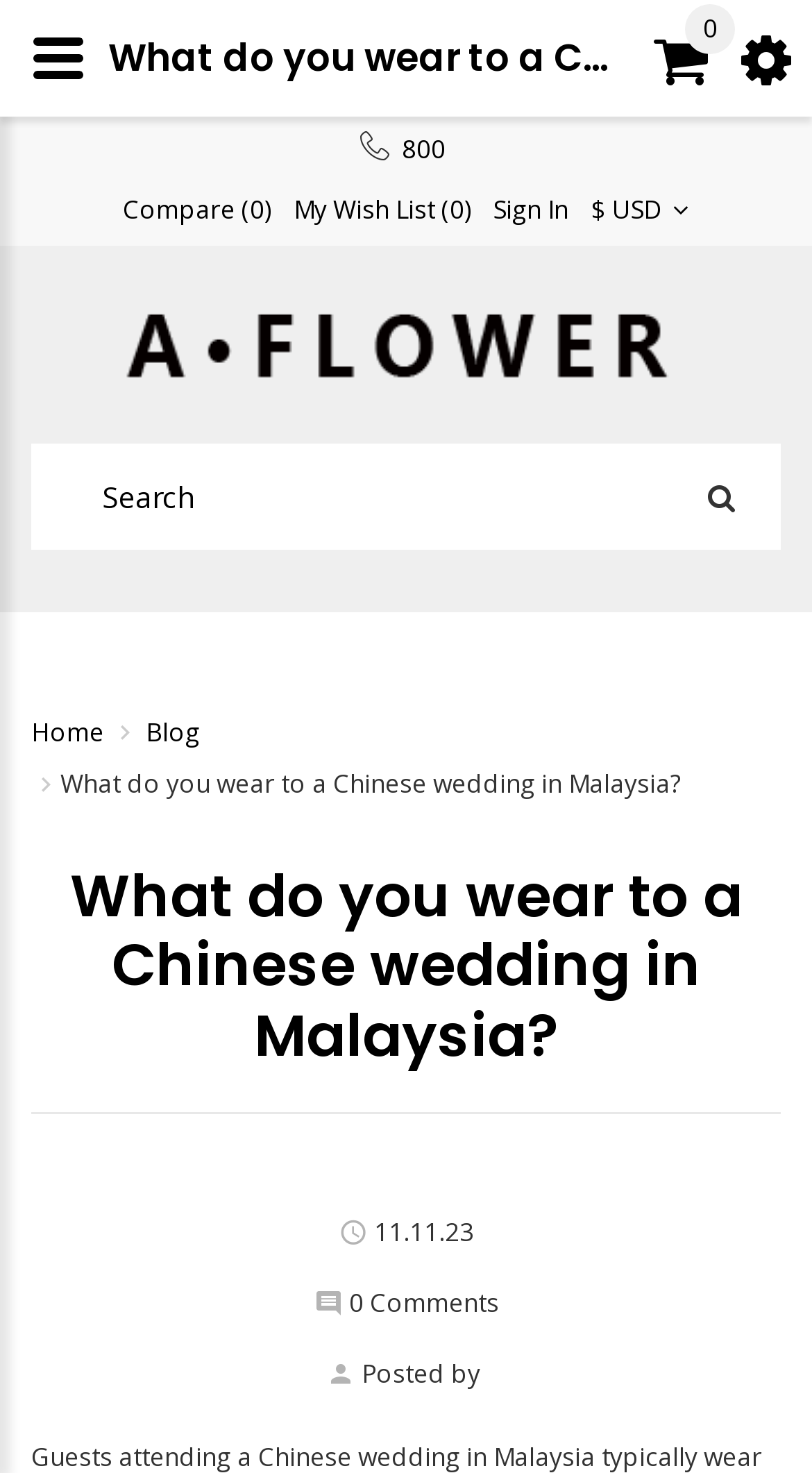Please identify the bounding box coordinates of the region to click in order to complete the task: "Go to home page". The coordinates must be four float numbers between 0 and 1, specified as [left, top, right, bottom].

[0.038, 0.48, 0.128, 0.514]